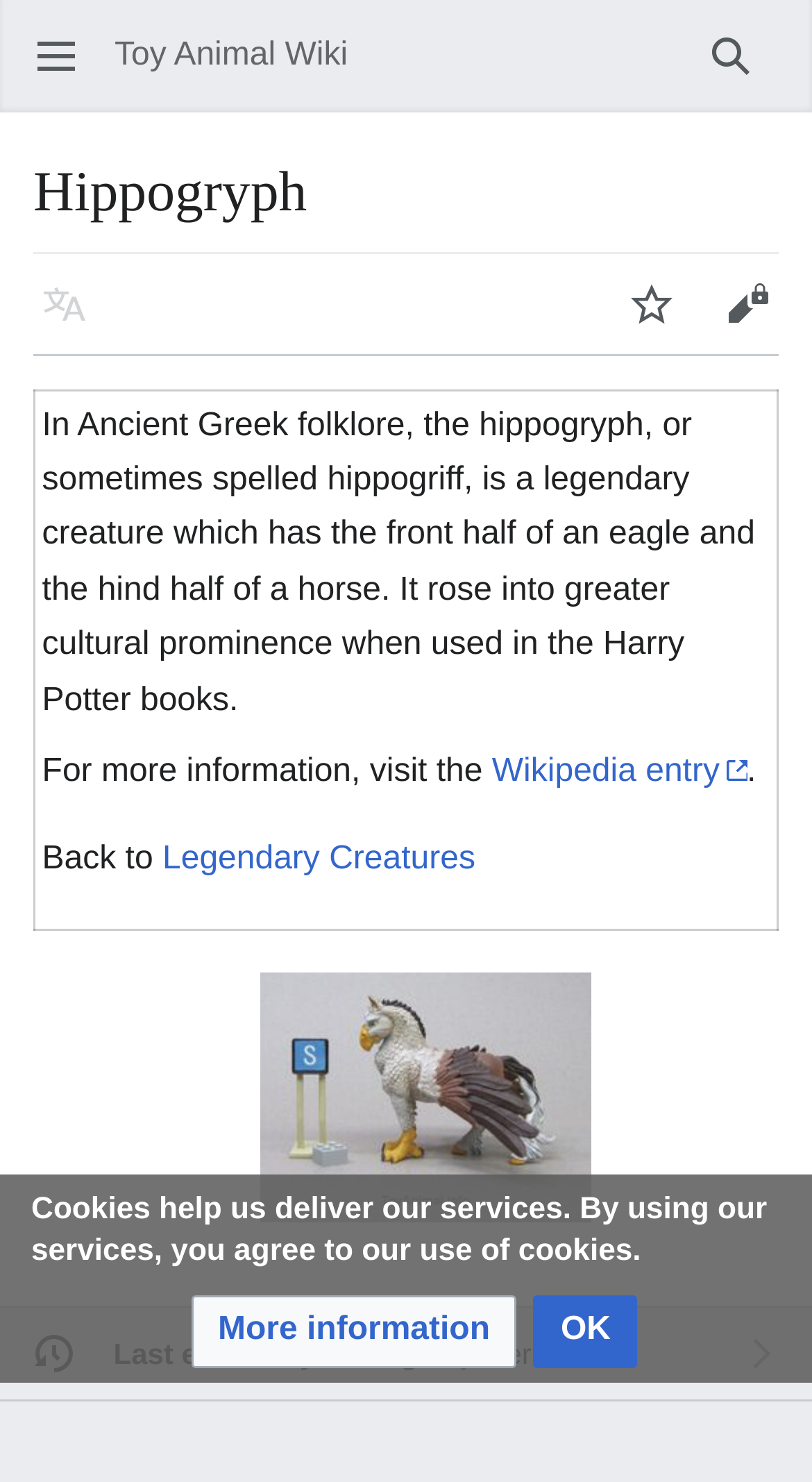Determine the bounding box coordinates of the UI element that matches the following description: "Edit". The coordinates should be four float numbers between 0 and 1 in the format [left, top, right, bottom].

[0.862, 0.173, 0.979, 0.238]